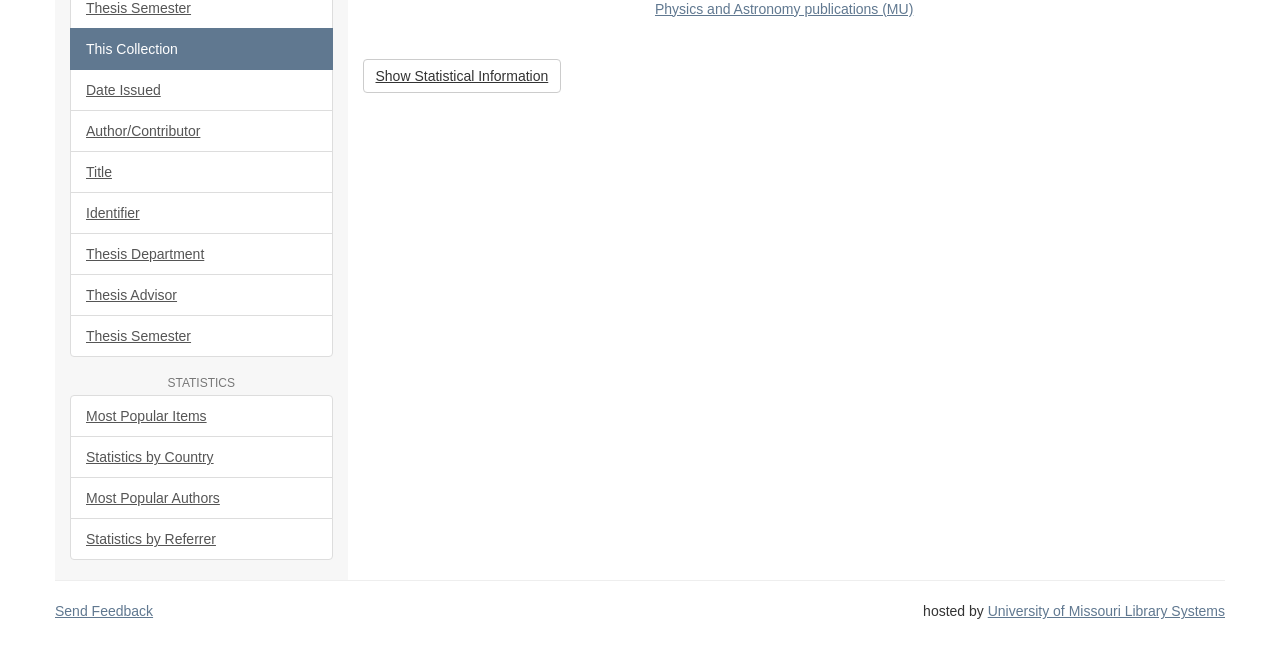Using the webpage screenshot and the element description University of Missouri Library Systems, determine the bounding box coordinates. Specify the coordinates in the format (top-left x, top-left y, bottom-right x, bottom-right y) with values ranging from 0 to 1.

[0.772, 0.927, 0.957, 0.951]